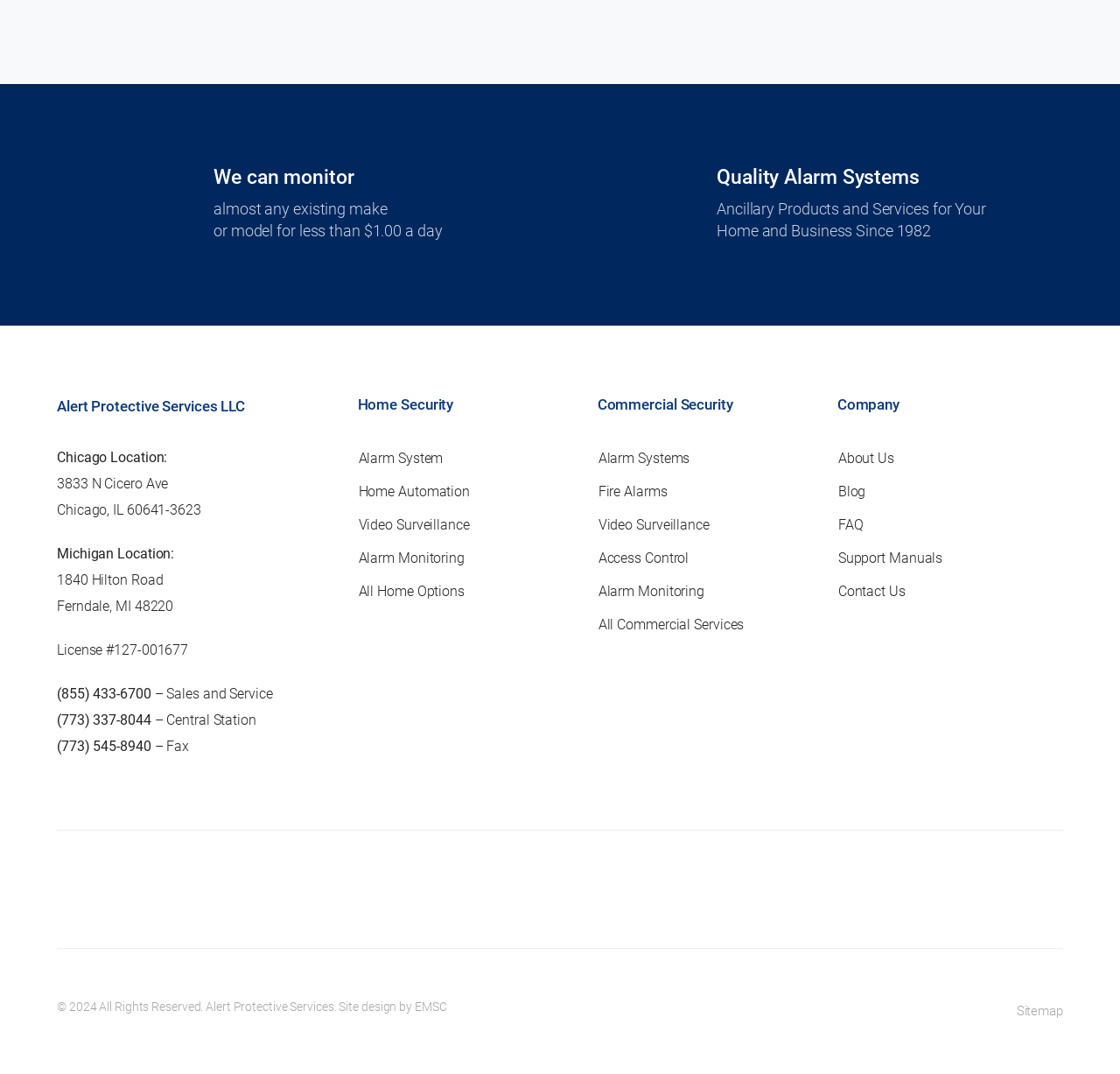Respond to the following query with just one word or a short phrase: 
What is the address of the Chicago location?

3833 N Cicero Ave, Chicago, IL 60641-3623